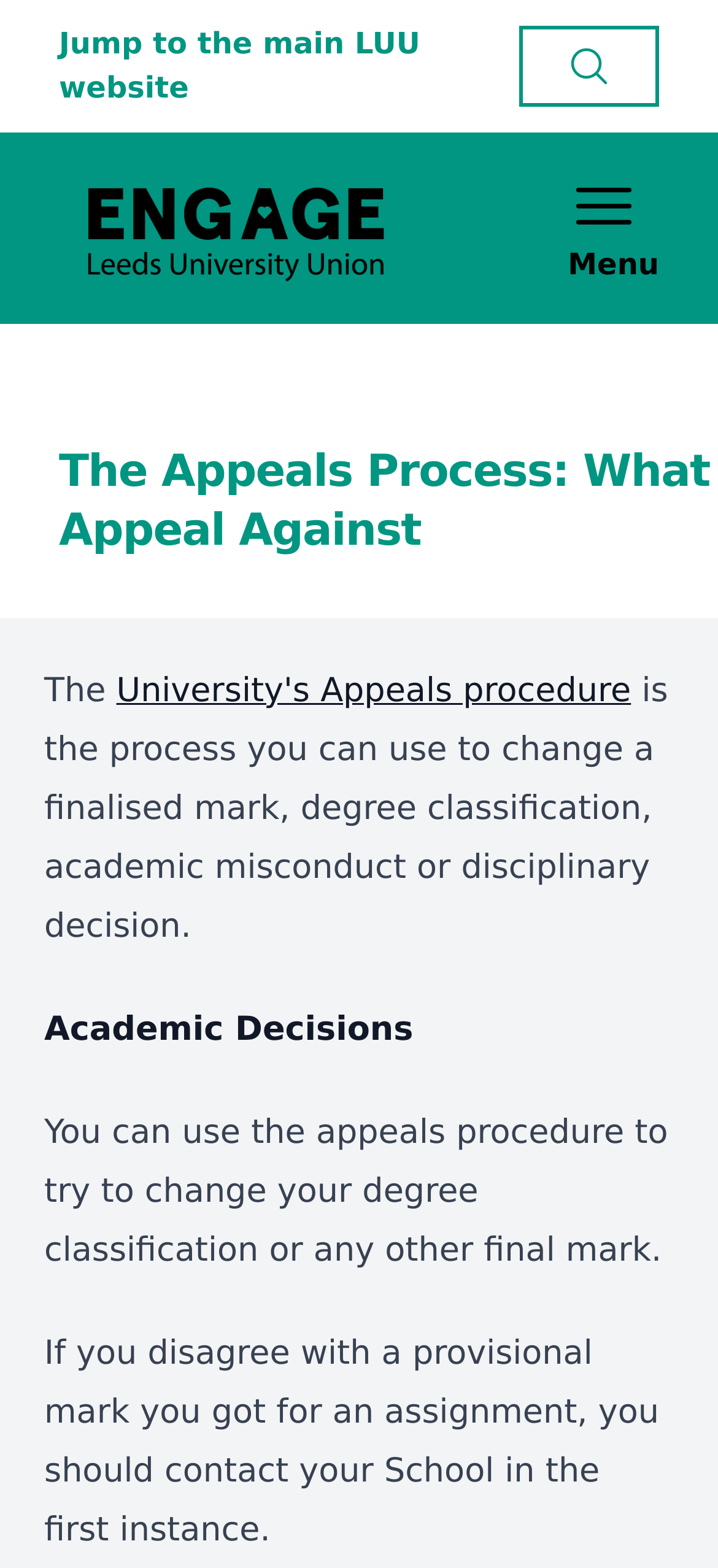Offer a comprehensive description of the webpage’s content and structure.

The webpage is about the appeals process, specifically what can be appealed against. At the top, there is a header section that spans the entire width of the page. Within this section, there are several elements aligned horizontally. On the left, there is a link to jump to the main LUU website, followed by a button with an image. On the right, there is a logo link with an image, and a menu button with an image.

Below the header section, there is a prominent link to the university's appeals procedure, which takes up most of the page width. Underneath this link, there is a paragraph of text that explains the appeals process, stating that it can be used to change a finalized mark, degree classification, academic misconduct, or disciplinary decision.

Further down, there are three sections of static text. The first section is headed "Academic Decisions" and is positioned near the top-left of the page. The second section explains that the appeals procedure can be used to try to change a degree classification or final mark. The third section advises that if there is a disagreement with a provisional mark, the student should contact their school first.

Overall, the webpage provides information about the appeals process, with a clear structure and concise text.